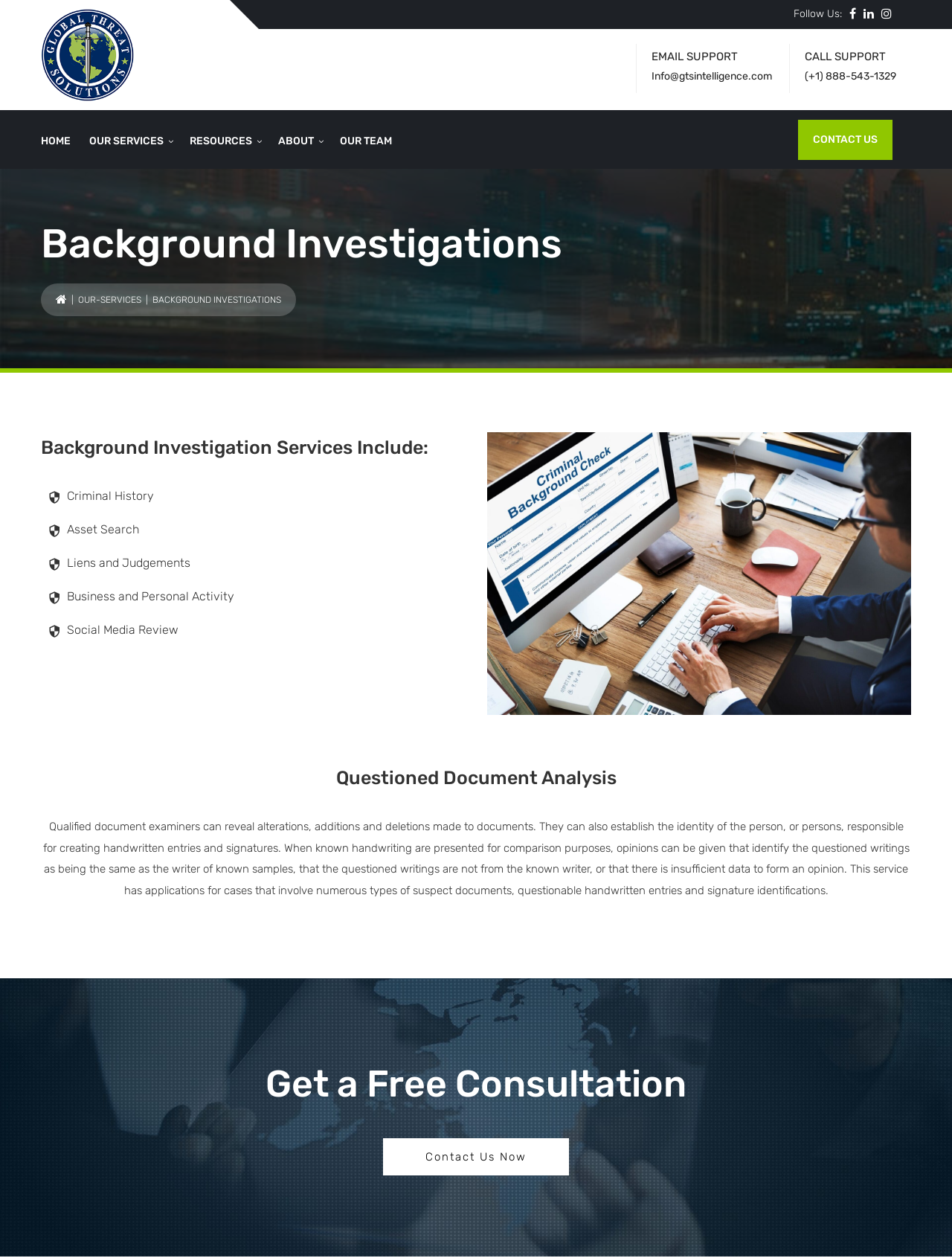Use a single word or phrase to answer the question: 
What is the phone number for calling support?

(+1) 888-543-1329